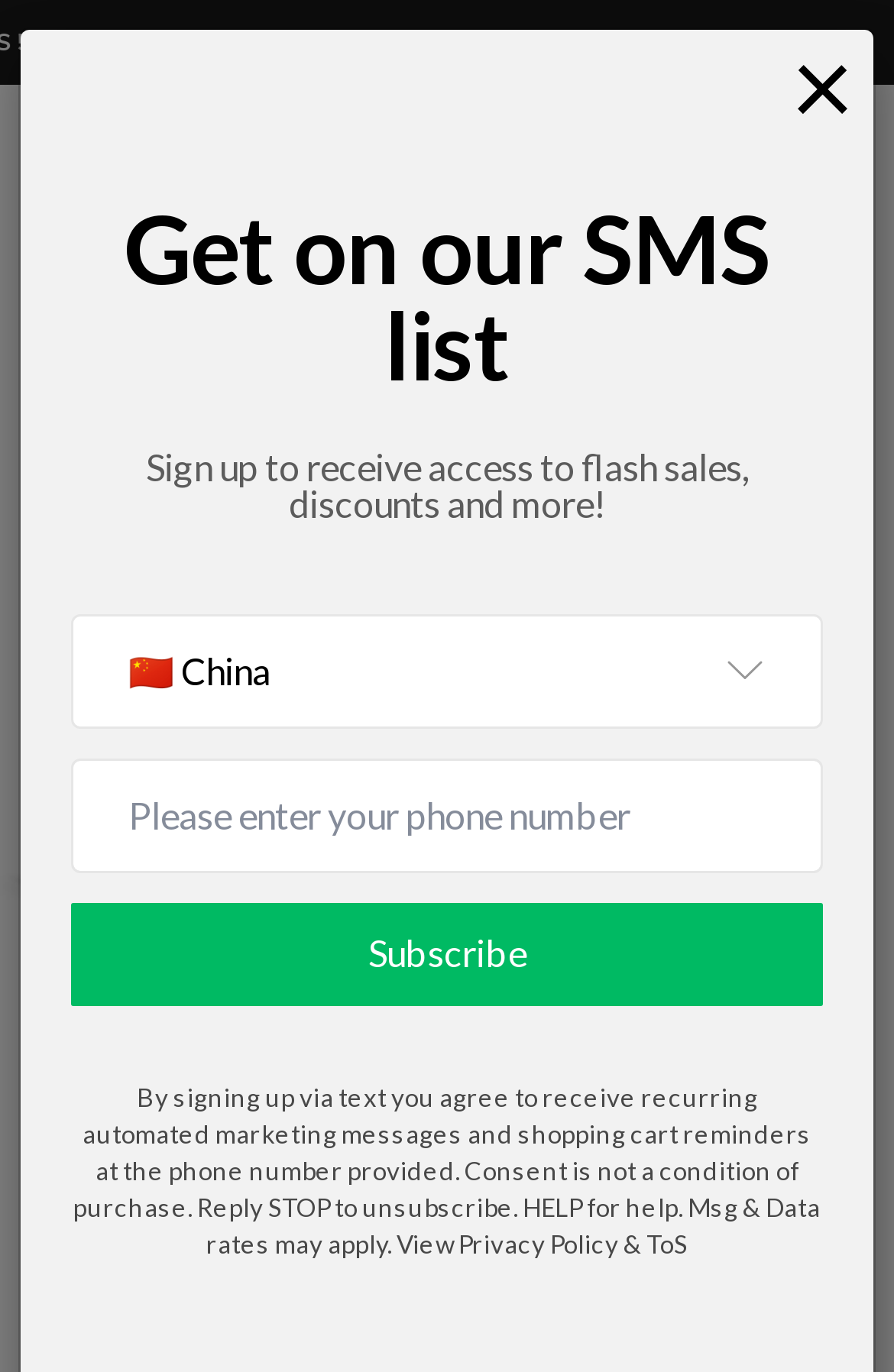By analyzing the image, answer the following question with a detailed response: What is the purpose of the 'Subscribe' button?

I determined the answer by looking at the context of the 'Subscribe' button, which is surrounded by text about receiving access to flash sales, discounts, and more.